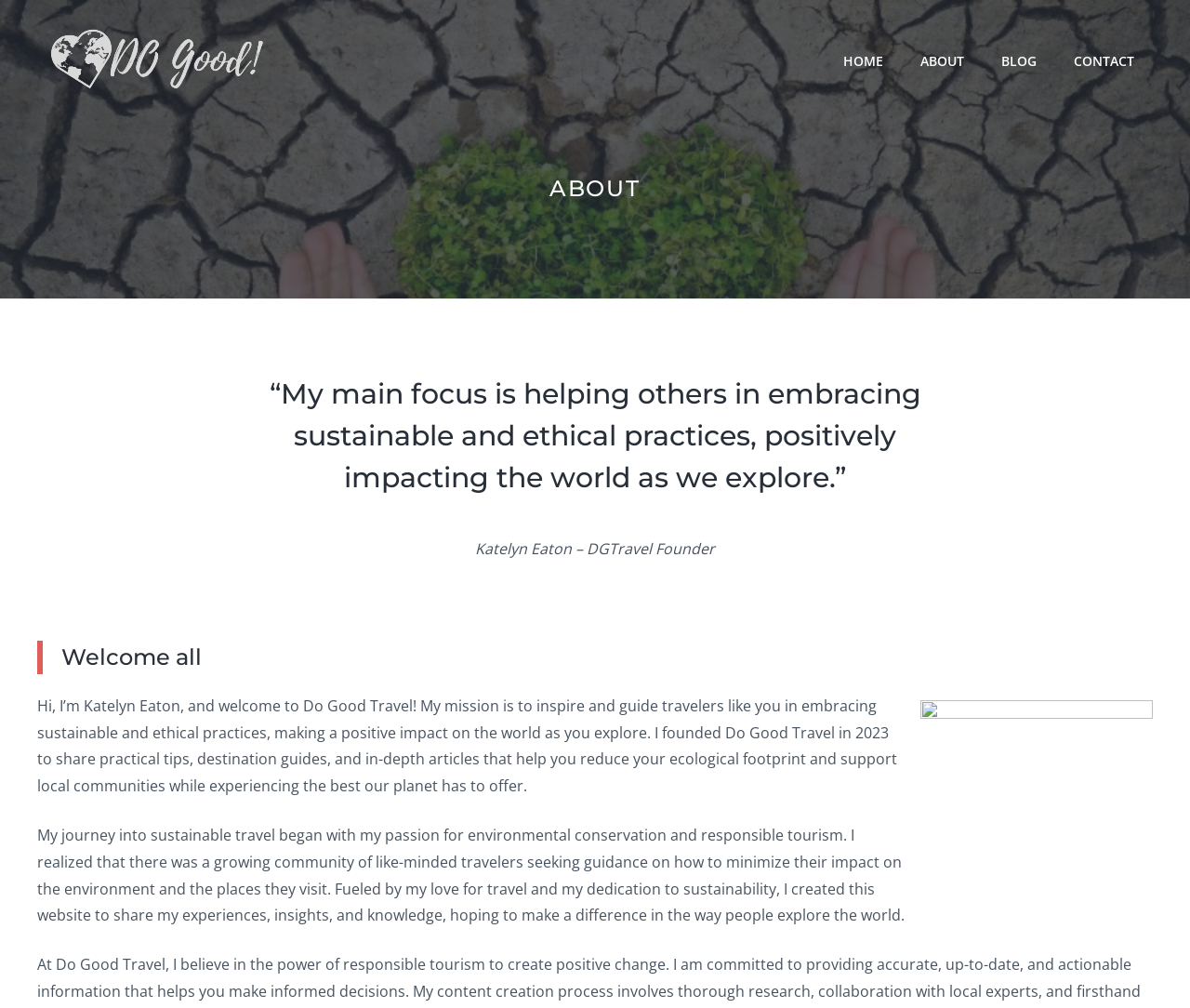Mark the bounding box of the element that matches the following description: "Blog".

[0.826, 0.039, 0.887, 0.081]